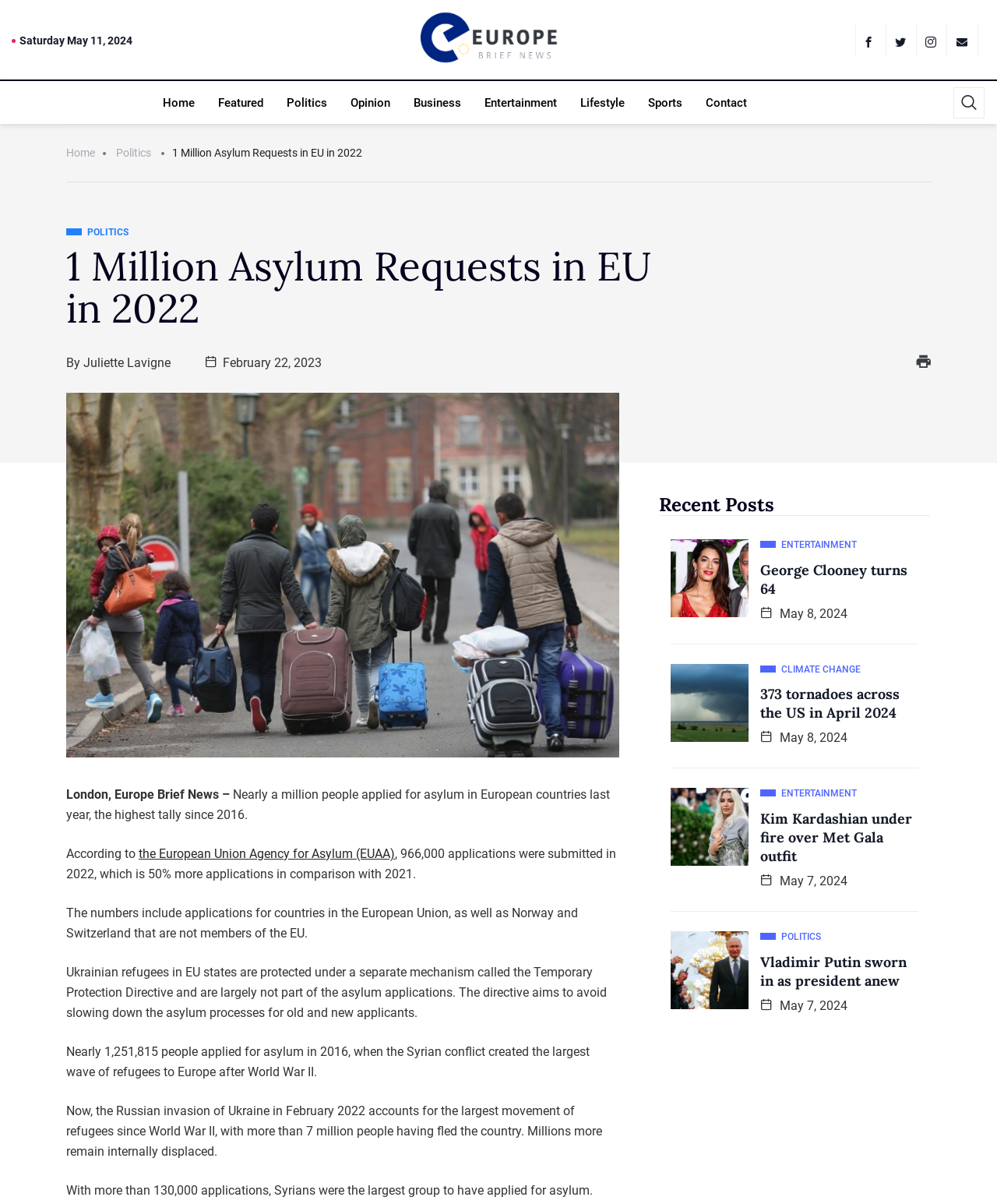Please extract and provide the main headline of the webpage.

1 Million Asylum Requests in EU in 2022